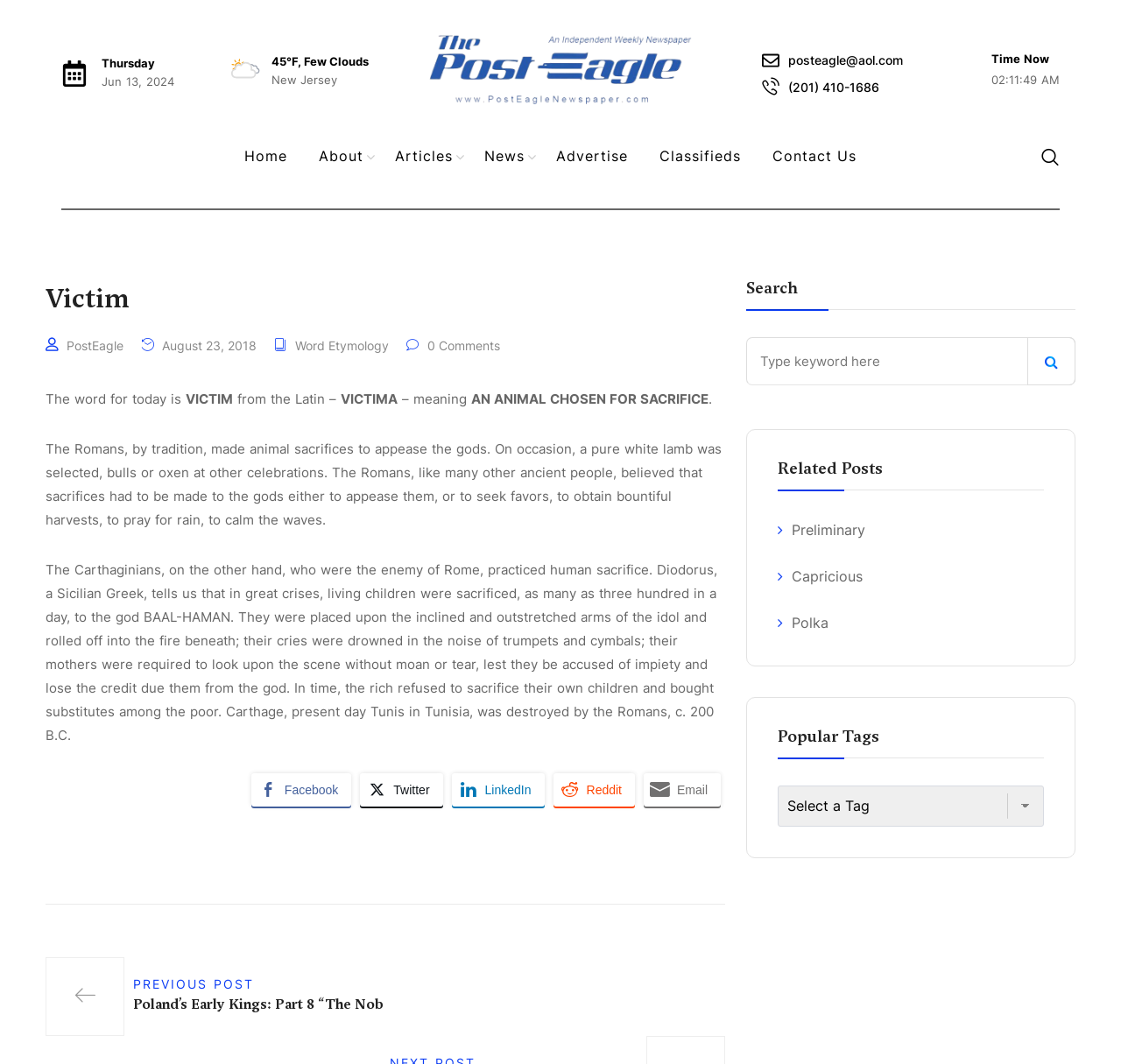Describe all significant elements and features of the webpage.

This webpage is titled "Victim – Post Eagle Newspaper" and appears to be a blog post or article page. At the top, there is a header section with the current date, "Thursday, Jun 13, 2024", and the weather, "45°F, Few Clouds", in New Jersey. To the right of this section is a logo image, and below it are links to contact information, including an email address and phone number.

Below the header section is a navigation menu with links to "Home", "About", "Articles", "News", "Advertise", "Classifieds", and "Contact Us". 

The main content of the page is an article about the word "Victim" and its etymology. The article is divided into sections, with headings and paragraphs of text. The text describes the origins of the word "Victim" from Latin, and how the Romans used to make animal sacrifices to appease the gods. It also mentions the Carthaginians' practice of human sacrifice.

At the bottom of the article, there are social media sharing buttons for Facebook, Twitter, LinkedIn, Reddit, and email. Below this is a link to a previous post, titled "Poland’s Early Kings: Part 8 “The Nob". 

To the right of the article is a sidebar with a search bar, a "Related Posts" section with links to other articles, and a "Popular Tags" section with a dropdown menu.